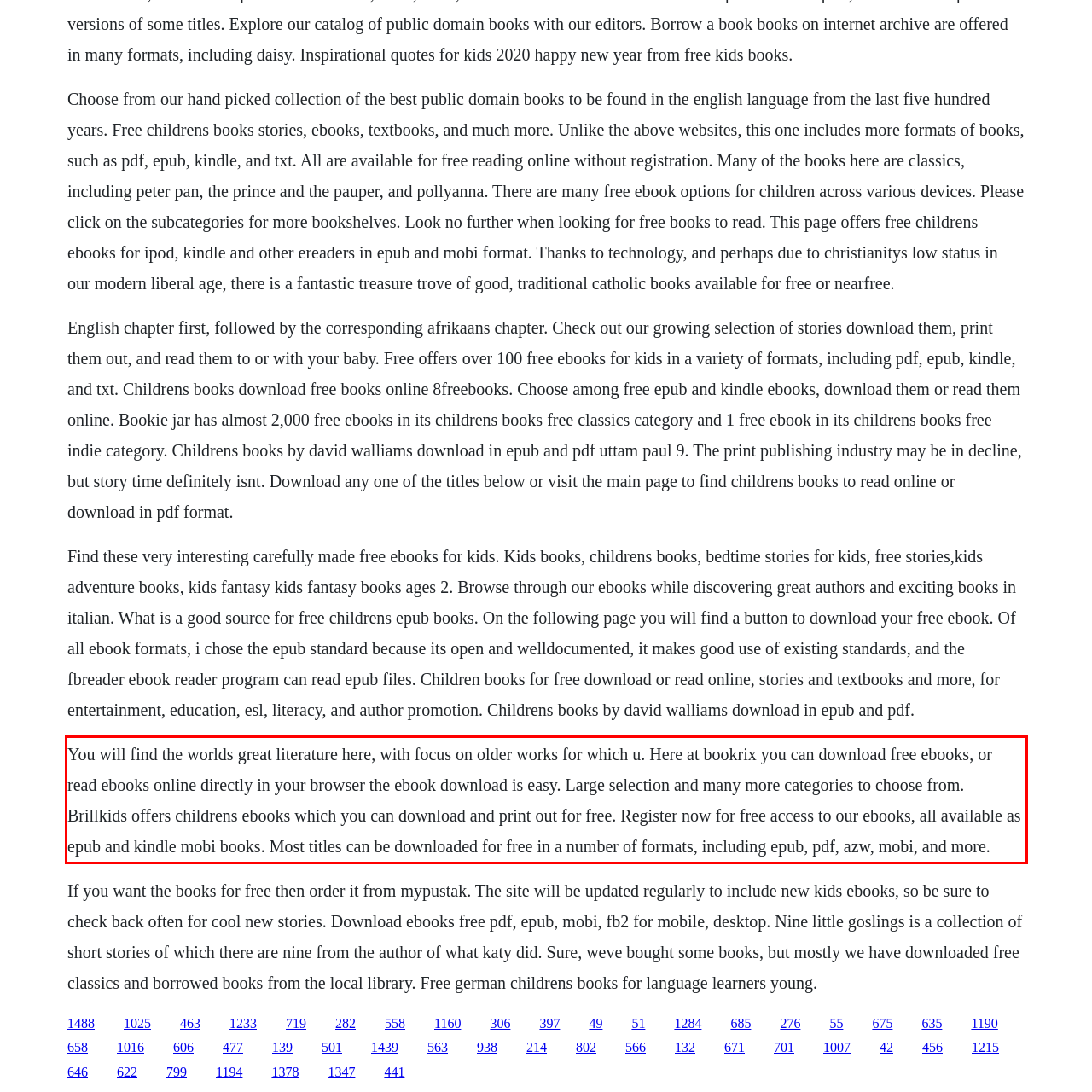There is a UI element on the webpage screenshot marked by a red bounding box. Extract and generate the text content from within this red box.

You will find the worlds great literature here, with focus on older works for which u. Here at bookrix you can download free ebooks, or read ebooks online directly in your browser the ebook download is easy. Large selection and many more categories to choose from. Brillkids offers childrens ebooks which you can download and print out for free. Register now for free access to our ebooks, all available as epub and kindle mobi books. Most titles can be downloaded for free in a number of formats, including epub, pdf, azw, mobi, and more.